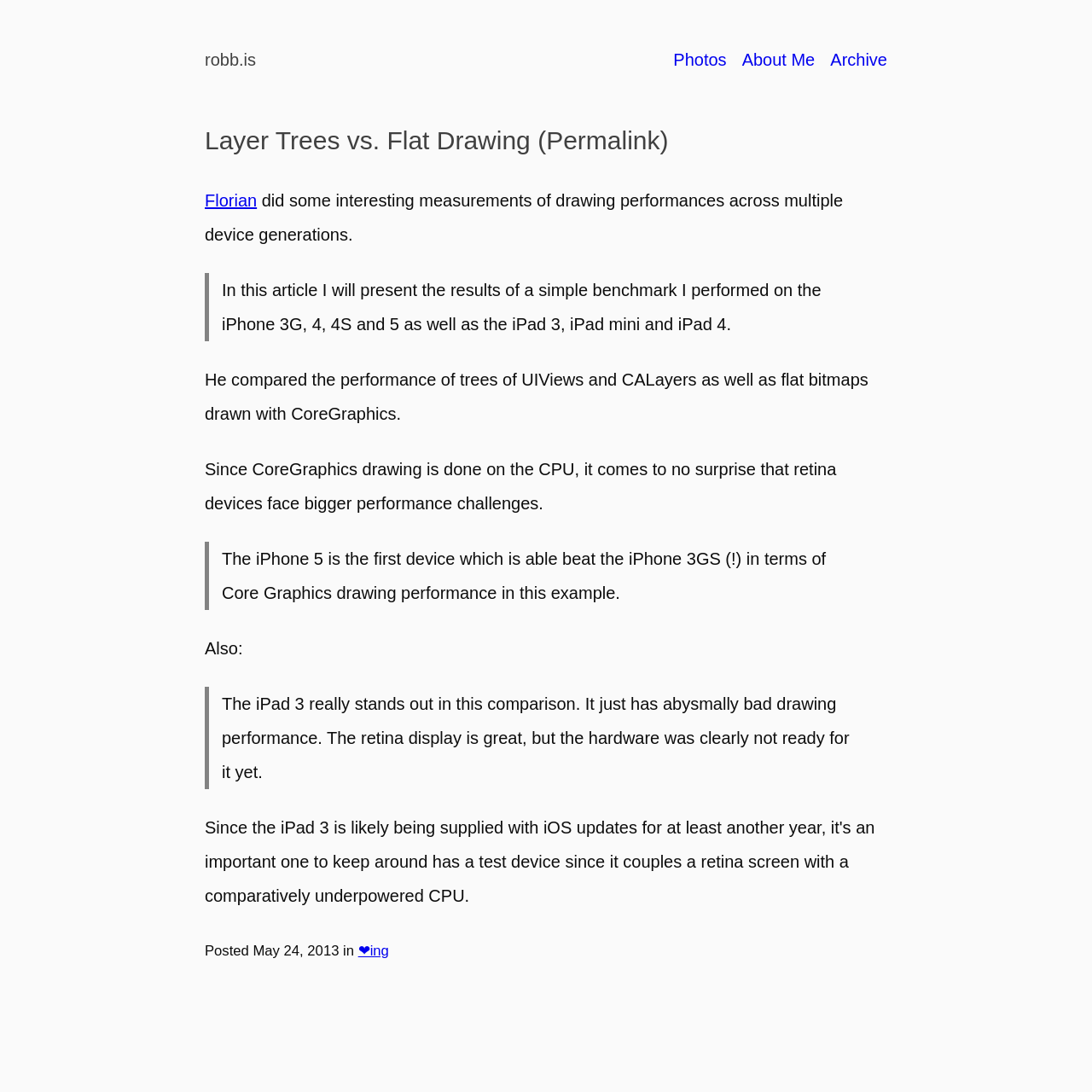Find the bounding box coordinates for the element that must be clicked to complete the instruction: "read the permalink of Layer Trees vs. Flat Drawing". The coordinates should be four float numbers between 0 and 1, indicated as [left, top, right, bottom].

[0.188, 0.116, 0.486, 0.141]